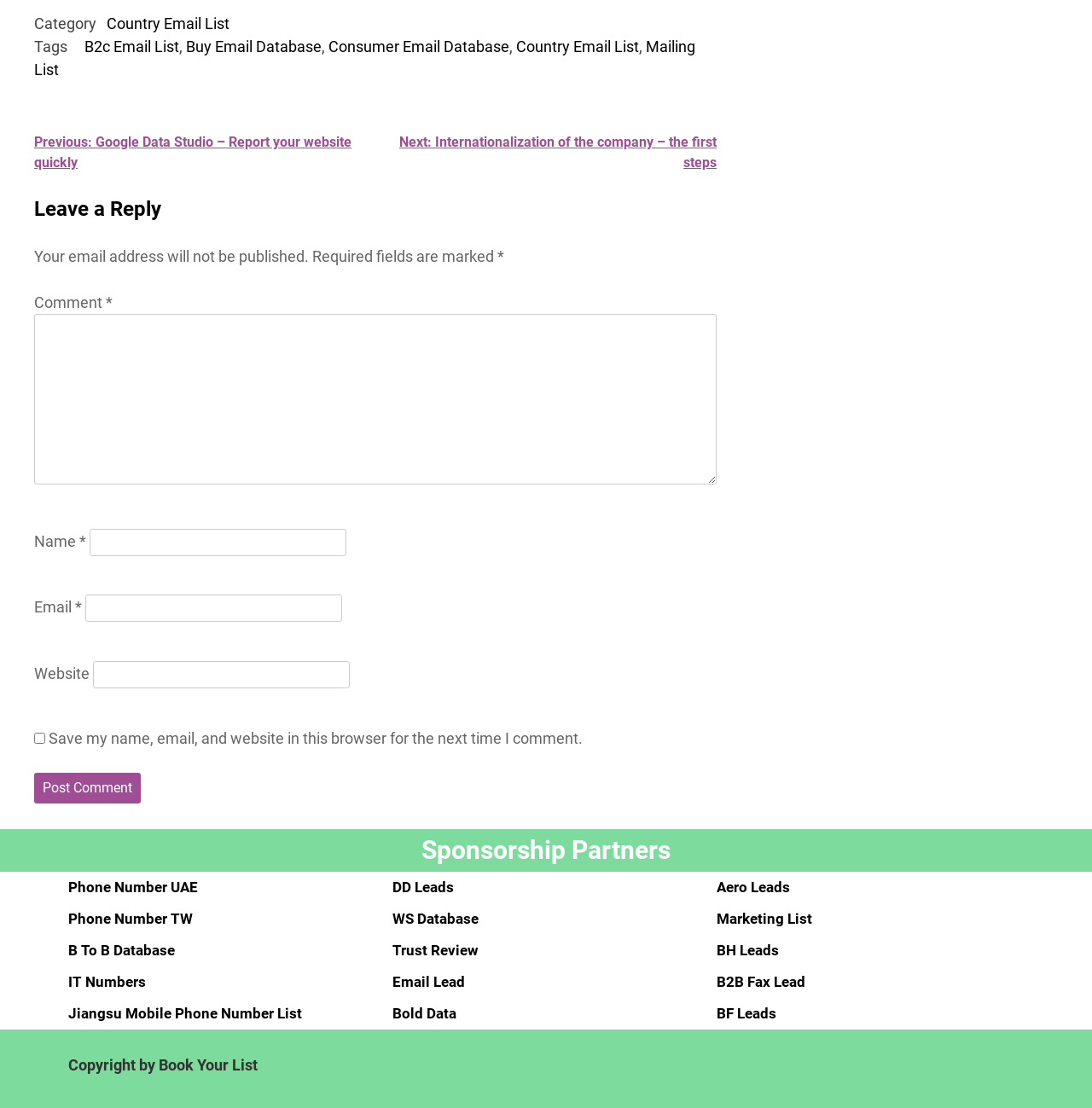Please locate the bounding box coordinates of the element that should be clicked to achieve the given instruction: "Click on the 'Post Comment' button".

[0.031, 0.697, 0.129, 0.725]